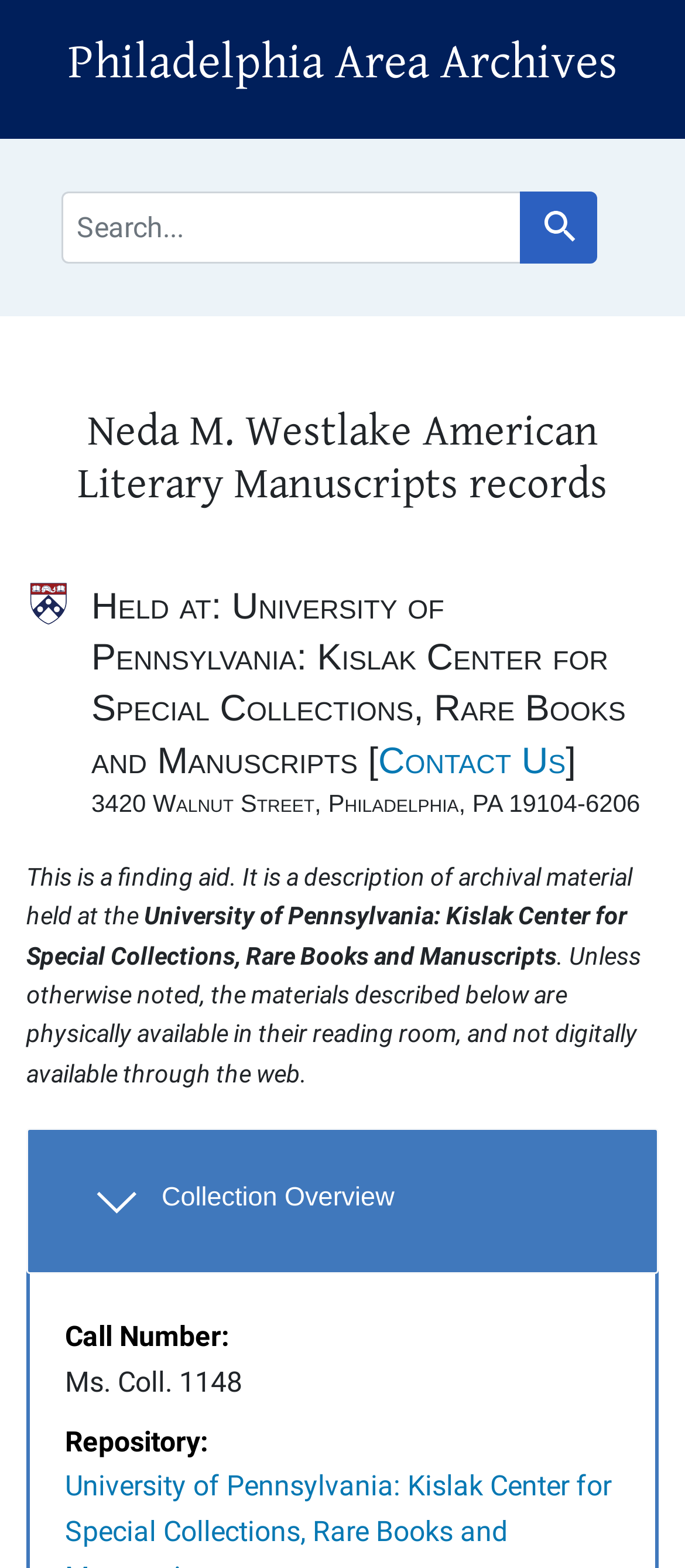Can you give a detailed response to the following question using the information from the image? What is the name of the collection?

I found the answer by looking at the heading element with the text 'Neda M. Westlake American Literary Manuscripts records' which is a child of the 'HeaderAsNonLandmark' element.